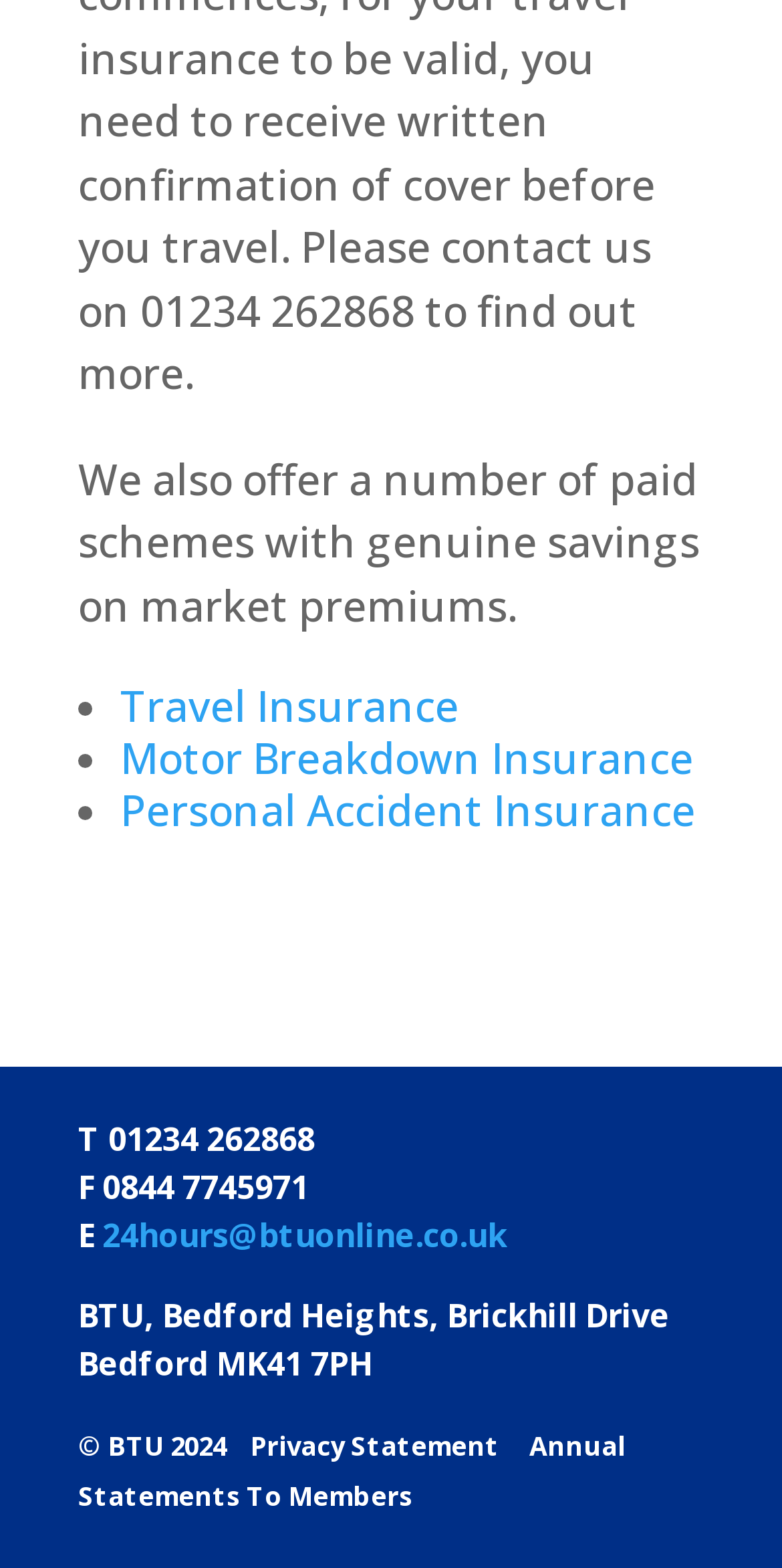Locate the UI element described by Privacy Statement in the provided webpage screenshot. Return the bounding box coordinates in the format (top-left x, top-left y, bottom-right x, bottom-right y), ensuring all values are between 0 and 1.

[0.321, 0.91, 0.677, 0.933]